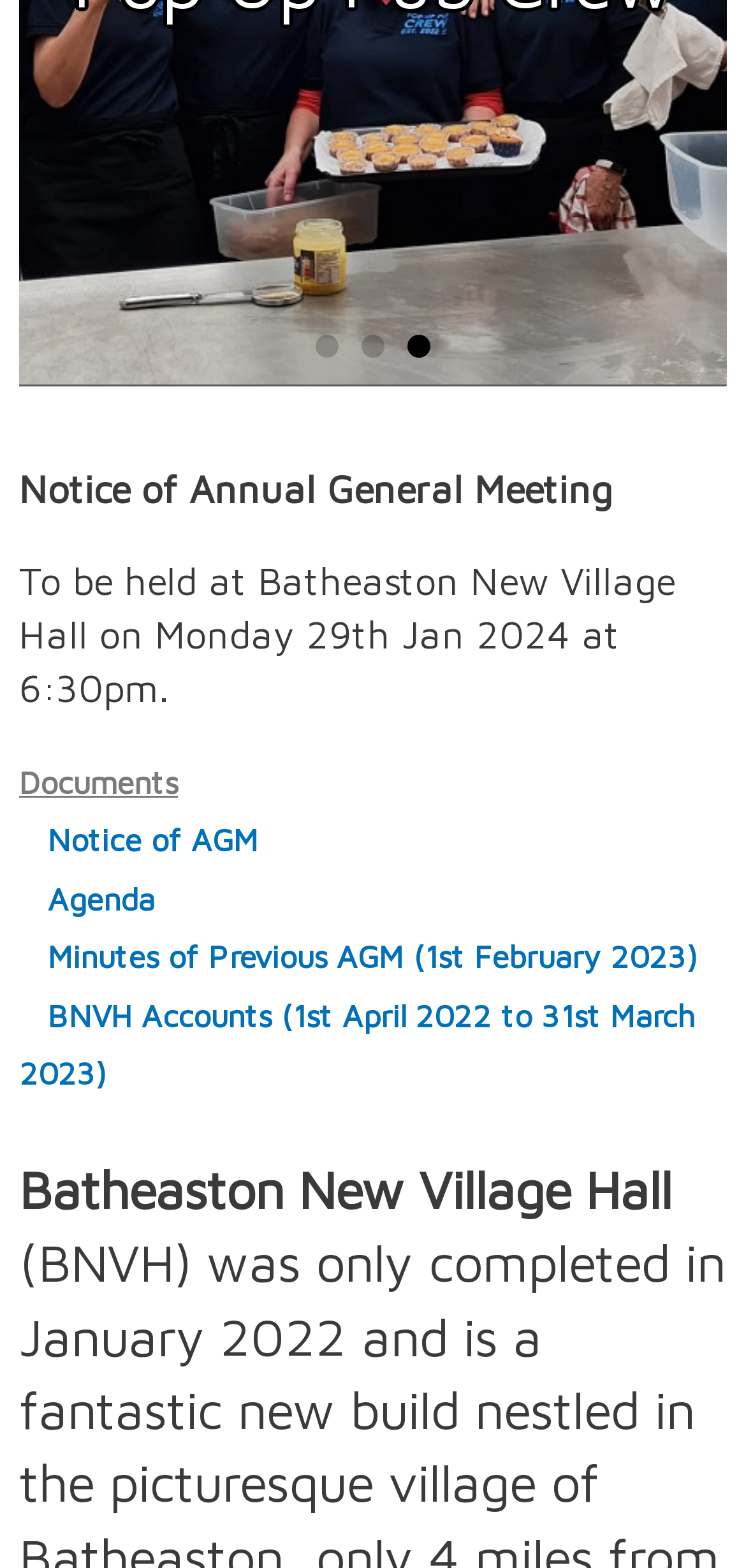Bounding box coordinates are specified in the format (top-left x, top-left y, bottom-right x, bottom-right y). All values are floating point numbers bounded between 0 and 1. Please provide the bounding box coordinate of the region this sentence describes: Notice of AGM

[0.026, 0.524, 0.346, 0.547]